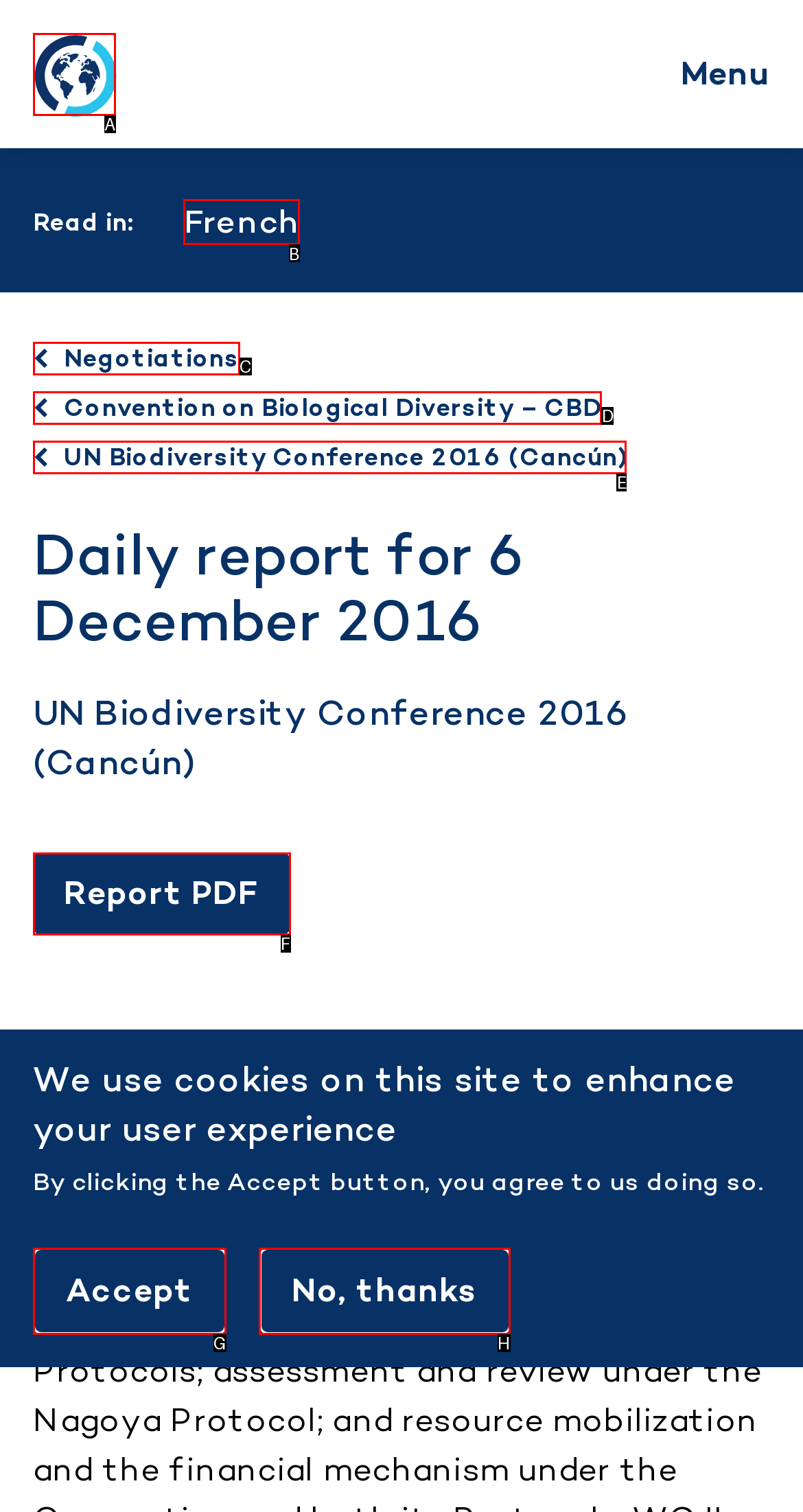Indicate which red-bounded element should be clicked to perform the task: Select French as language Answer with the letter of the correct option.

B